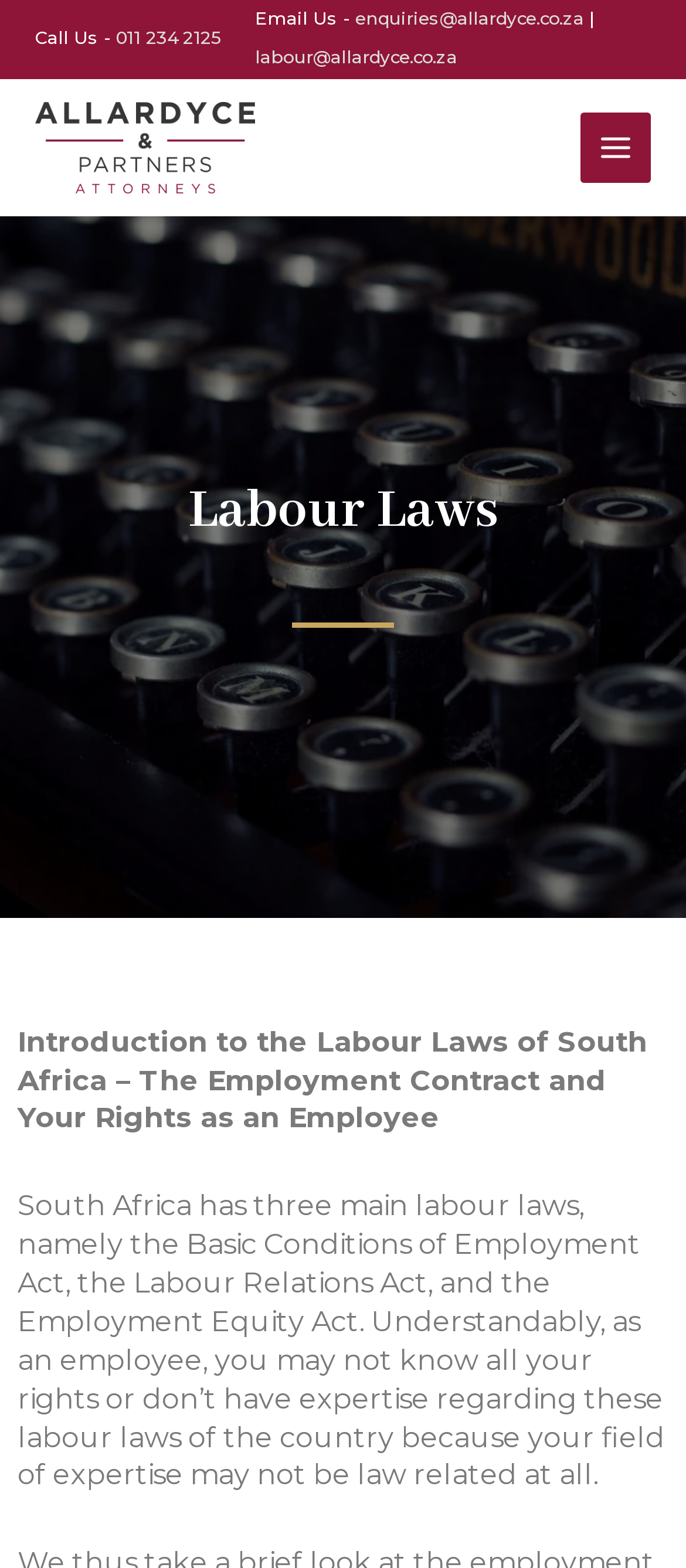Detail the various sections and features of the webpage.

The webpage is about labour laws in South Africa, specifically introducing the main labour laws and employee rights. At the top left, there is a contact section with a "Call Us" label and a phone number, followed by an "Email Us" label and two email addresses. Next to the contact section, there is a logo of "Allardyce & Partners" with a link to the company's website.

Below the contact section, there is a main menu button on the top right, which is not expanded. On the top center, there is a heading "Labour Laws" that spans the entire width of the page.

The main content of the page starts with a heading that summarizes the topic, followed by a paragraph that explains the three main labour laws in South Africa, namely the Basic Conditions of Employment Act, the Labour Relations Act, and the Employment Equity Act. The paragraph also mentions that employees may not be aware of their rights under these laws due to lack of expertise.

There are no images on the page except for the logo of "Allardyce & Partners" and a small icon next to the main menu button. The overall content is text-heavy, with a focus on providing information about labour laws in South Africa.